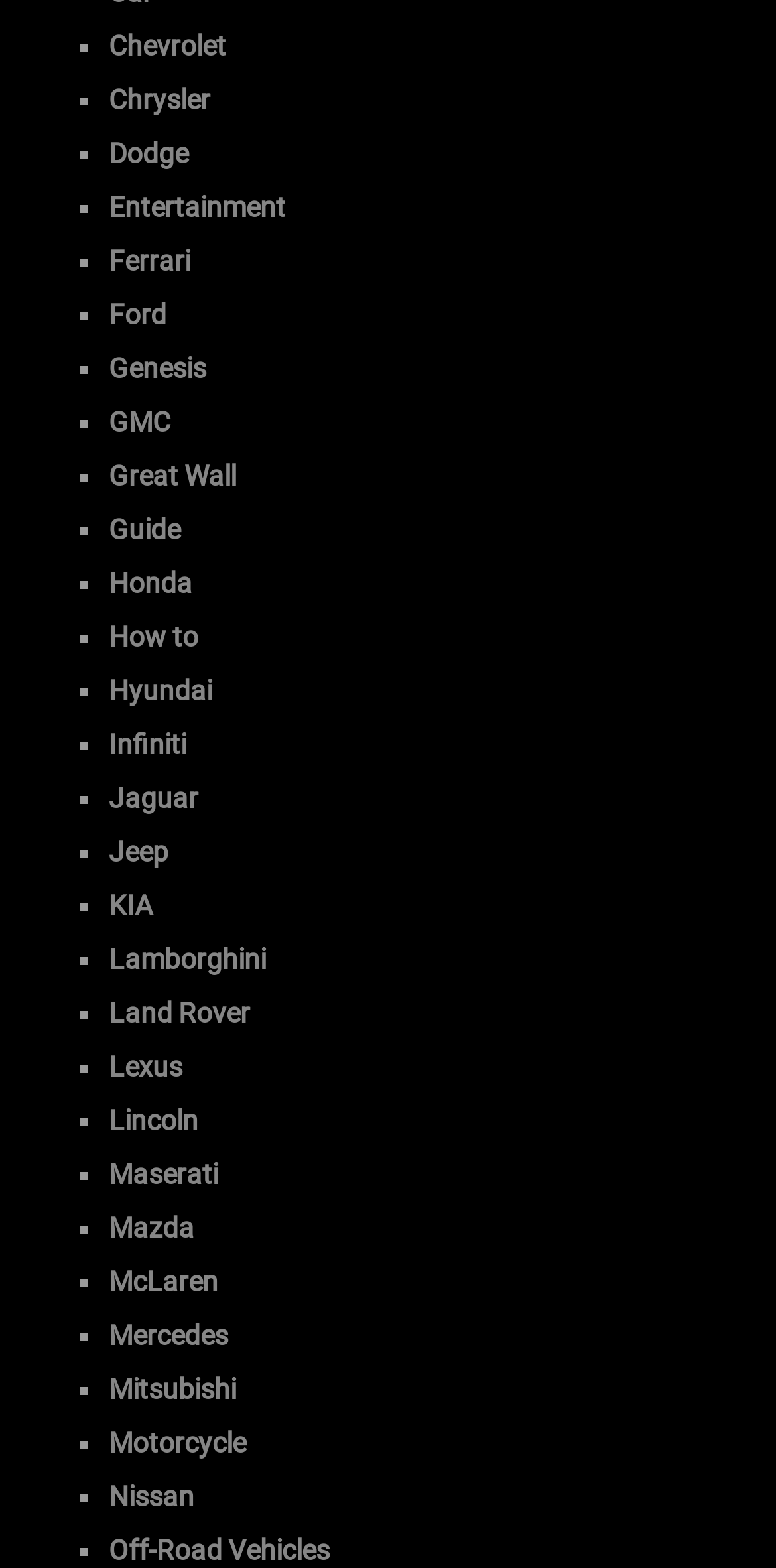What is the vertical position of the link 'Honda' relative to the link 'Chevrolet'?
Please use the image to deliver a detailed and complete answer.

I compared the y1 and y2 coordinates of the bounding boxes of the link elements 'Honda' and 'Chevrolet', and found that the y1 and y2 values of 'Honda' are greater than those of 'Chevrolet', which means 'Honda' is below 'Chevrolet' vertically.